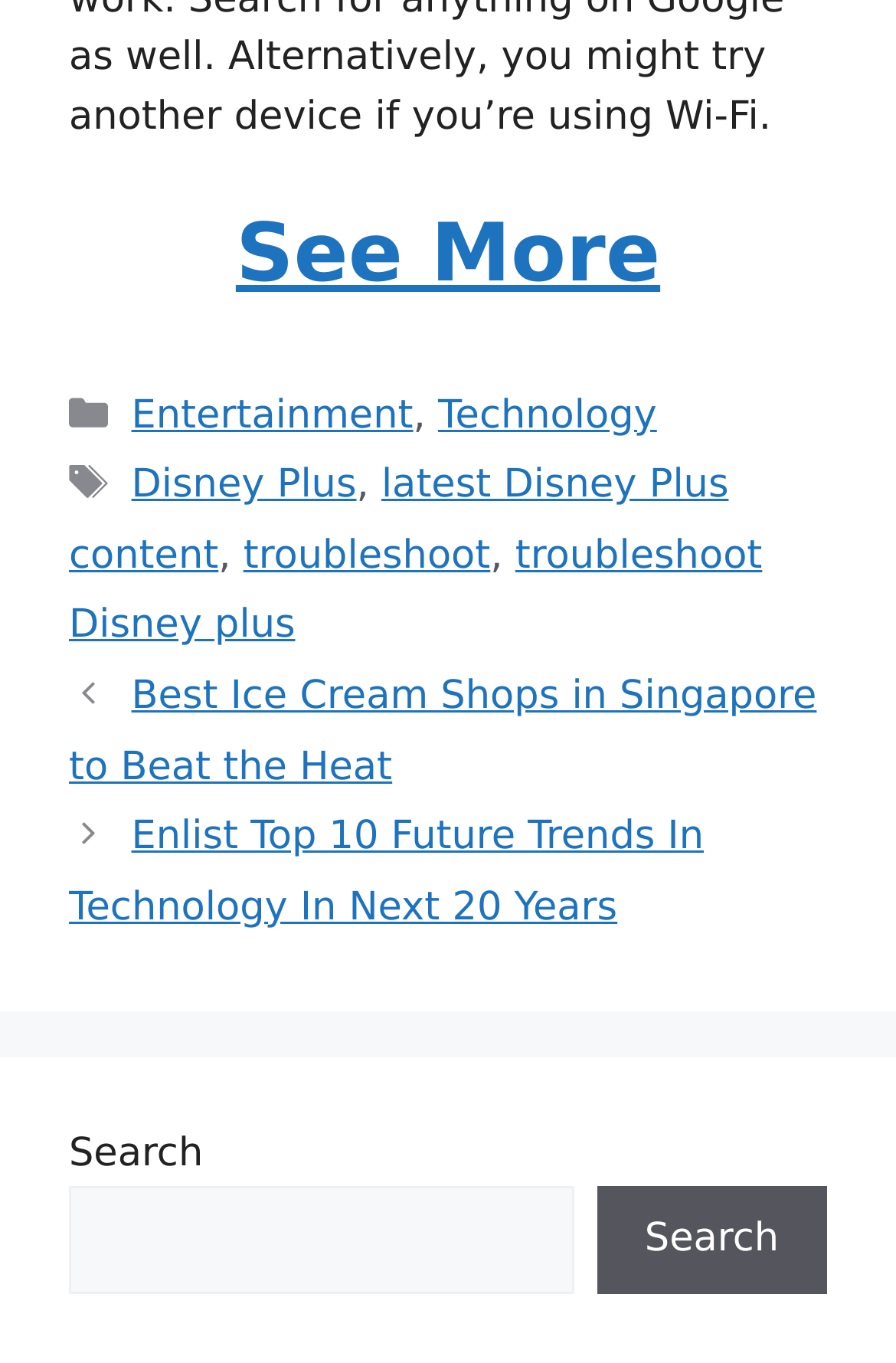Pinpoint the bounding box coordinates for the area that should be clicked to perform the following instruction: "Read the post about Best Ice Cream Shops in Singapore".

[0.077, 0.494, 0.911, 0.579]